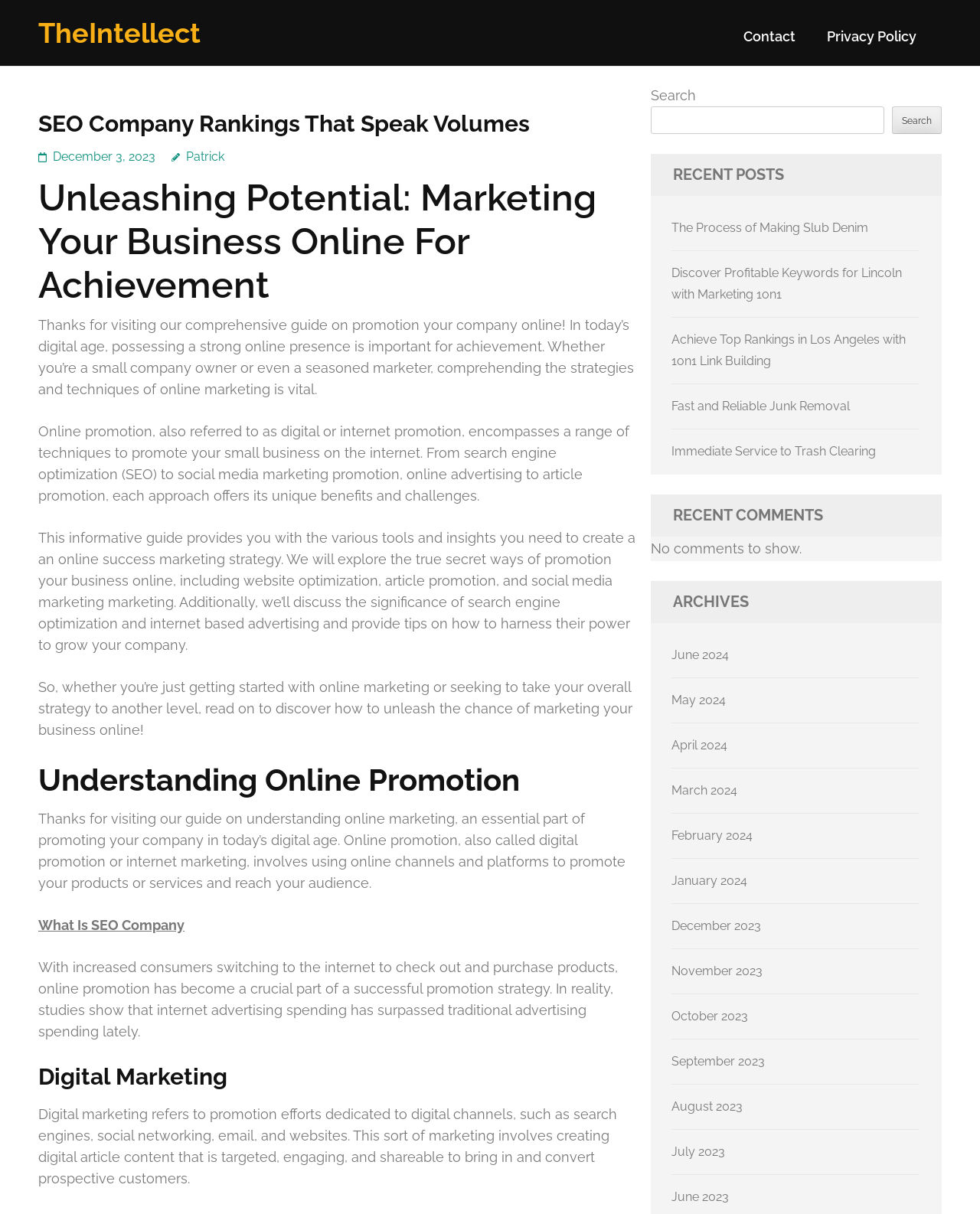Find the bounding box coordinates for the area you need to click to carry out the instruction: "Click on the 'Contact' link". The coordinates should be four float numbers between 0 and 1, indicated as [left, top, right, bottom].

[0.759, 0.023, 0.812, 0.048]